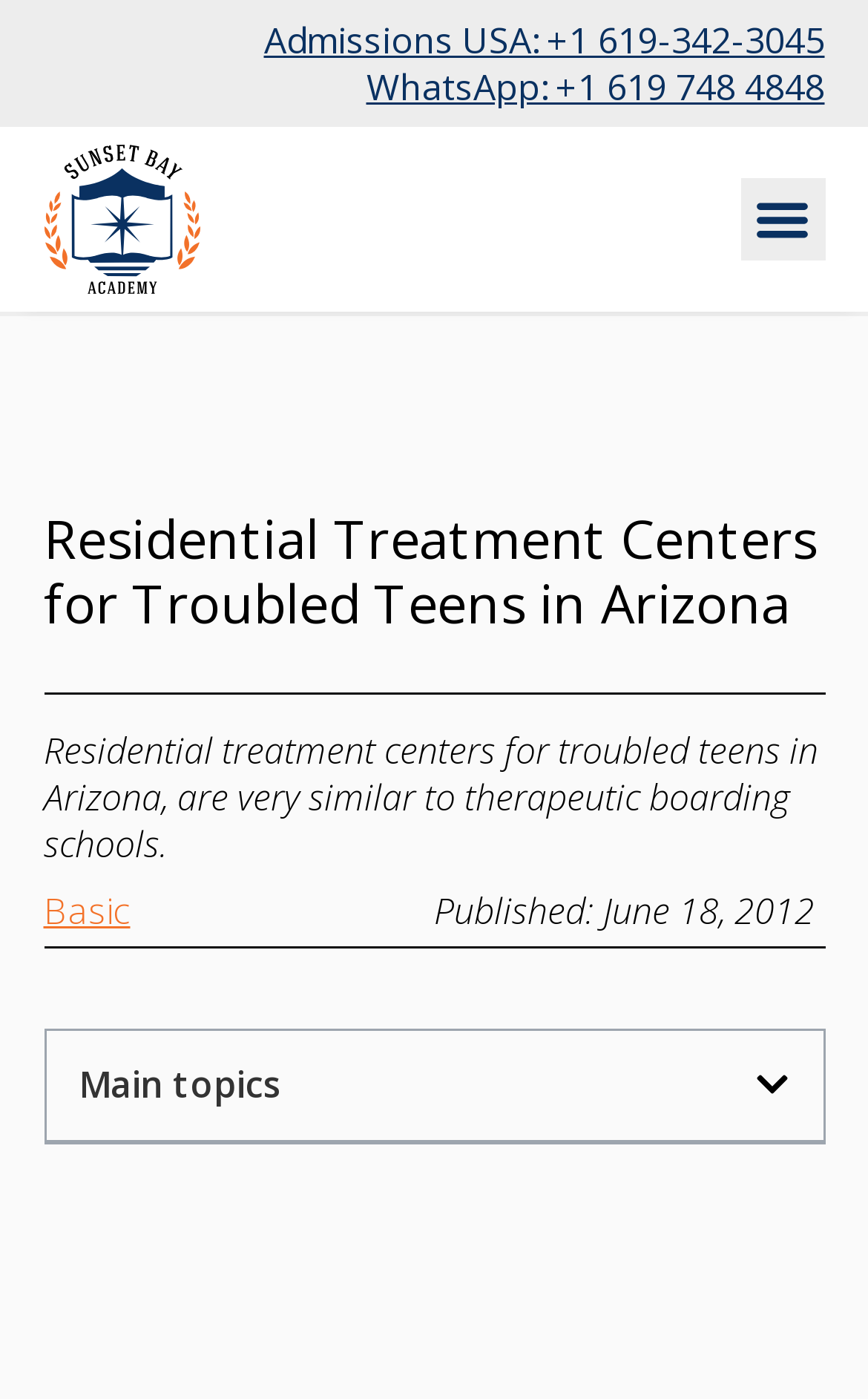Locate the bounding box of the UI element described in the following text: "Admissions USA: +1 619-342-3045".

[0.304, 0.012, 0.95, 0.046]